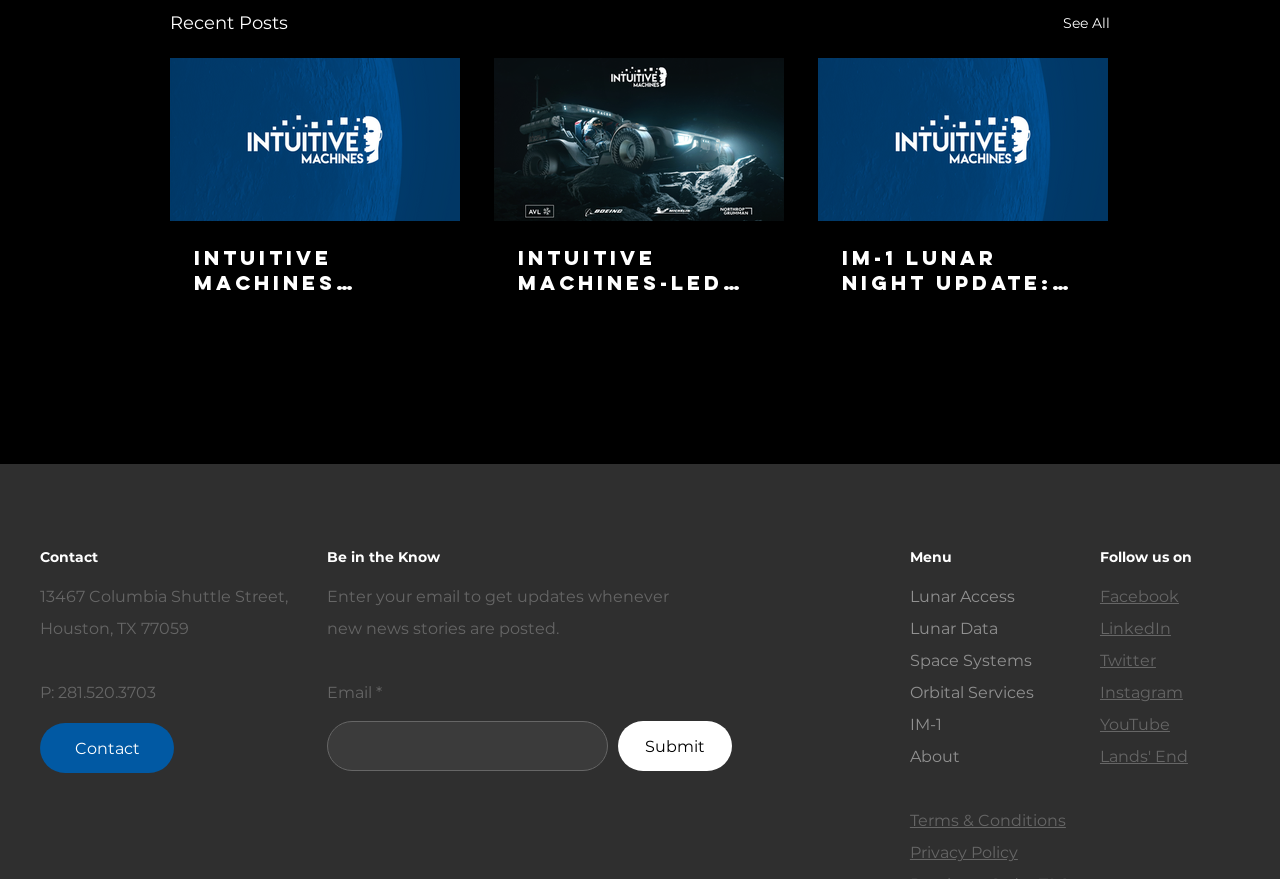Determine the bounding box coordinates of the area to click in order to meet this instruction: "Enter email to get updates".

[0.255, 0.821, 0.475, 0.878]